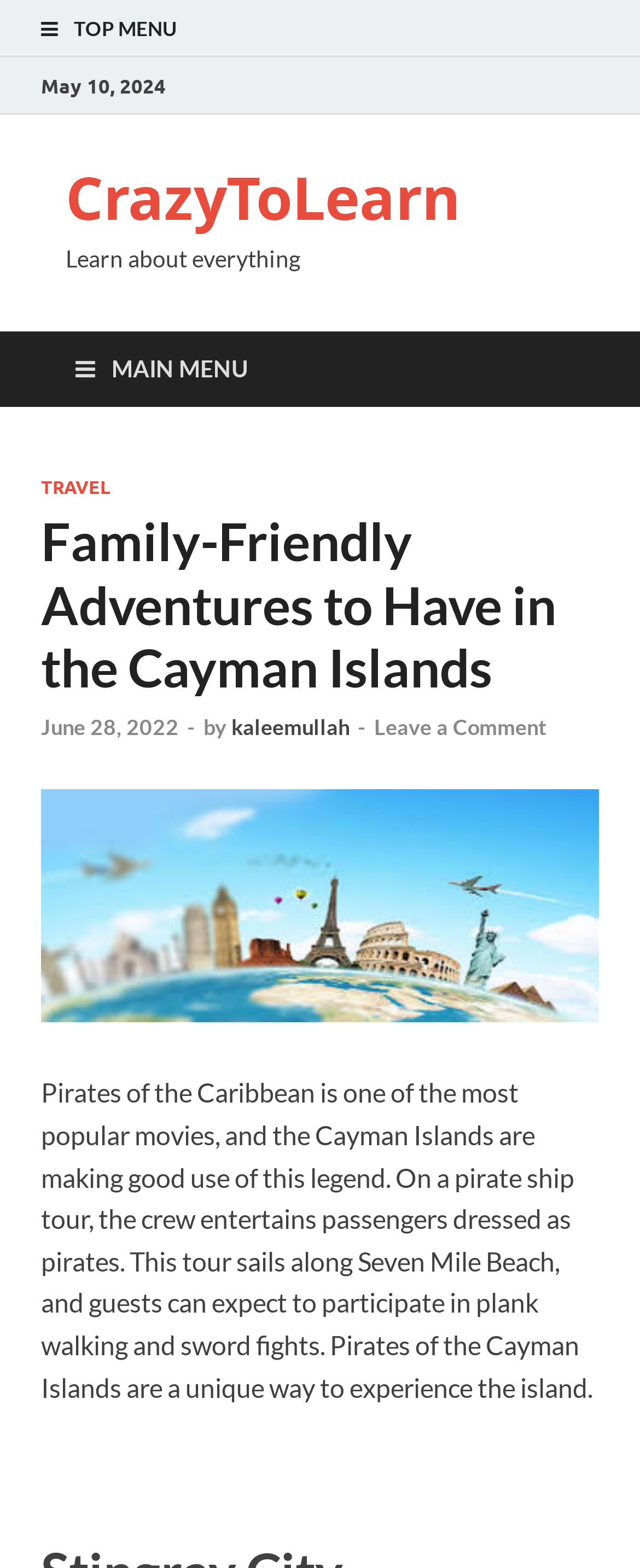Summarize the webpage comprehensively, mentioning all visible components.

The webpage is about family-friendly adventures in the Cayman Islands, with a focus on pirate-themed activities. At the top of the page, there is a menu bar with links to "TOP MENU" and "MAIN MENU". Below the menu bar, there is a link to the website's logo, "CrazyToLearn", accompanied by a tagline "Learn about everything". 

On the left side of the page, there is a sidebar with a header section that contains links to "TRAVEL" and a date "June 28, 2022". The main title of the page, "Family-Friendly Adventures to Have in the Cayman Islands", is located below the header section. 

Below the title, there is an author section with the name "kaleemullah" and a link to "Leave a Comment". On the right side of the author section, there is an image related to a travel agency in Monterrey. 

The main content of the page is a descriptive text about a pirate ship tour in the Cayman Islands, where passengers can participate in activities like plank walking and sword fights. The text is accompanied by no images, but it provides a vivid description of the pirate-themed experience.